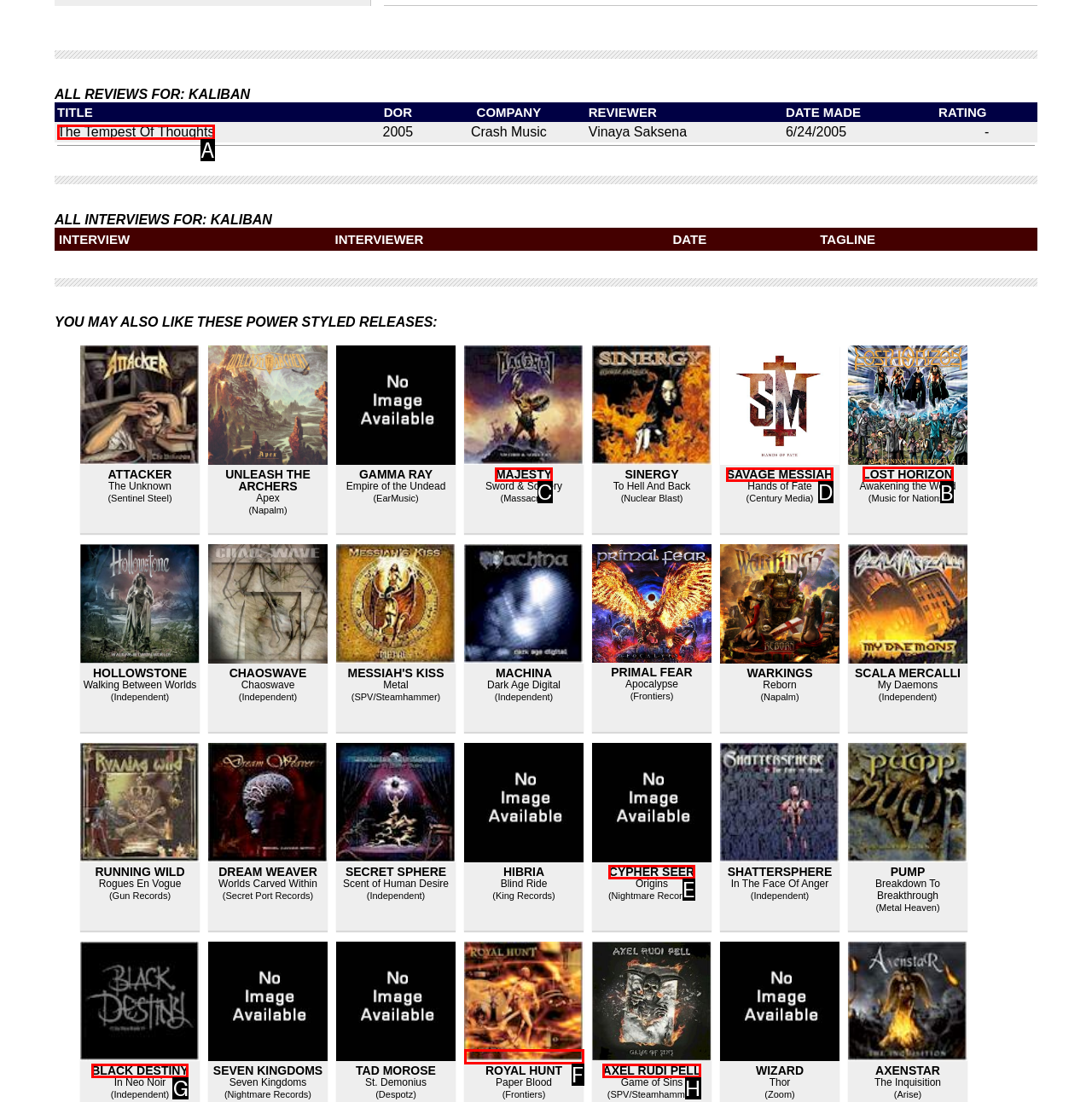Which HTML element should be clicked to fulfill the following task: Browse the album 'Awakening the World' by 'LOST HORIZON'?
Reply with the letter of the appropriate option from the choices given.

B